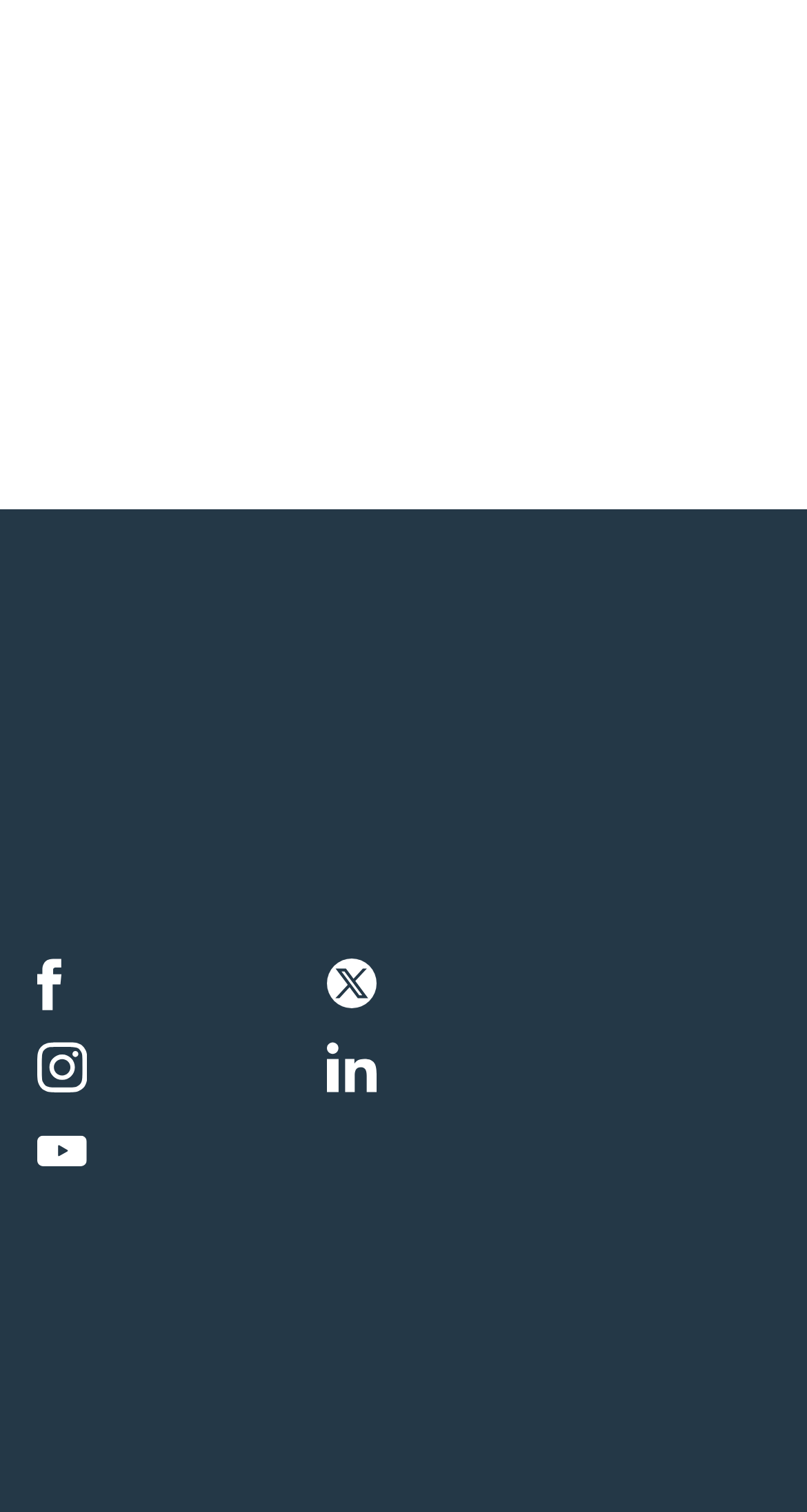Can you find the bounding box coordinates for the element to click on to achieve the instruction: "Connect with Facebook"?

[0.047, 0.6, 0.294, 0.644]